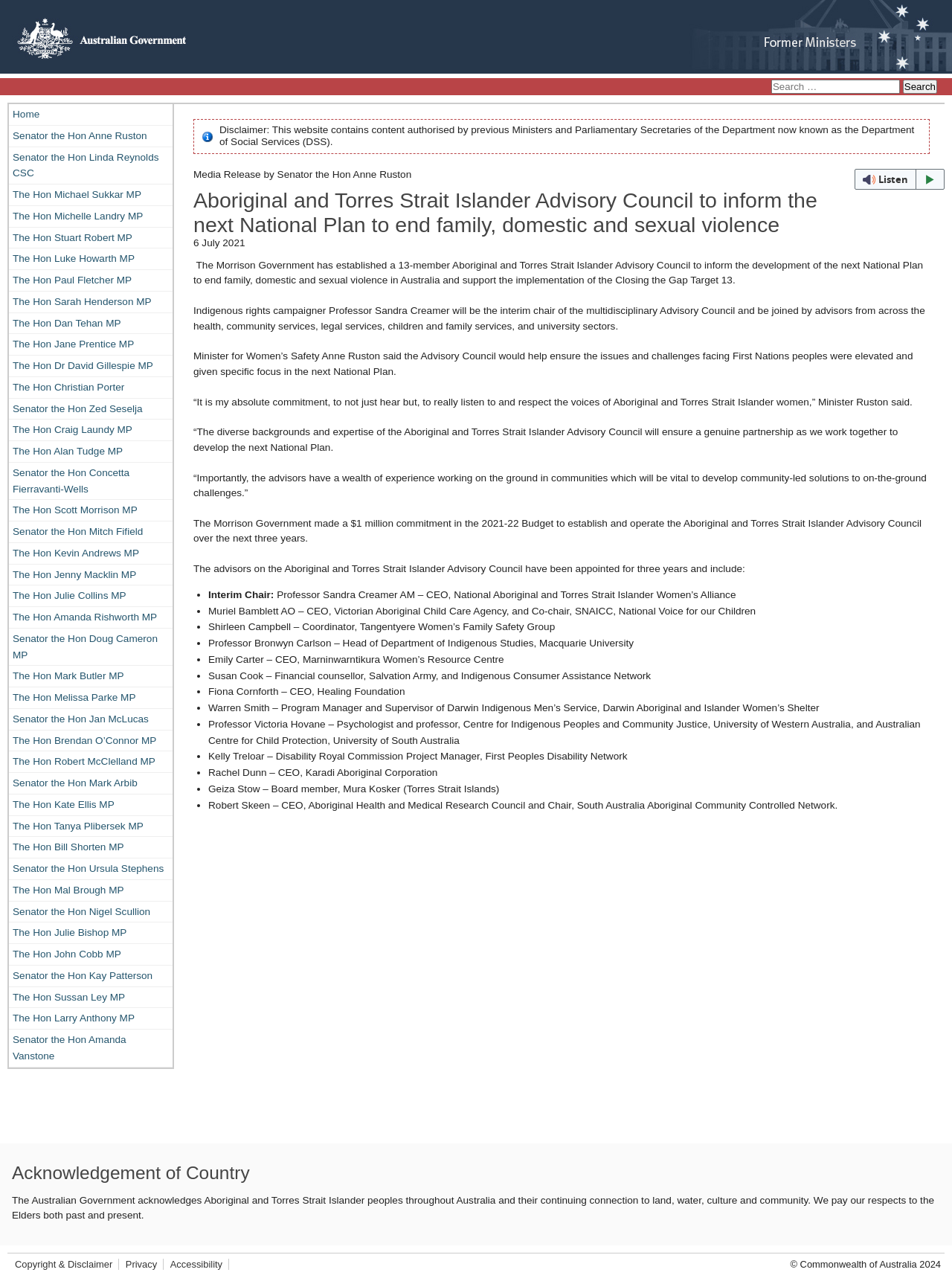Given the description parent_node: Search for: value="Search", predict the bounding box coordinates of the UI element. Ensure the coordinates are in the format (top-left x, top-left y, bottom-right x, bottom-right y) and all values are between 0 and 1.

[0.948, 0.062, 0.984, 0.073]